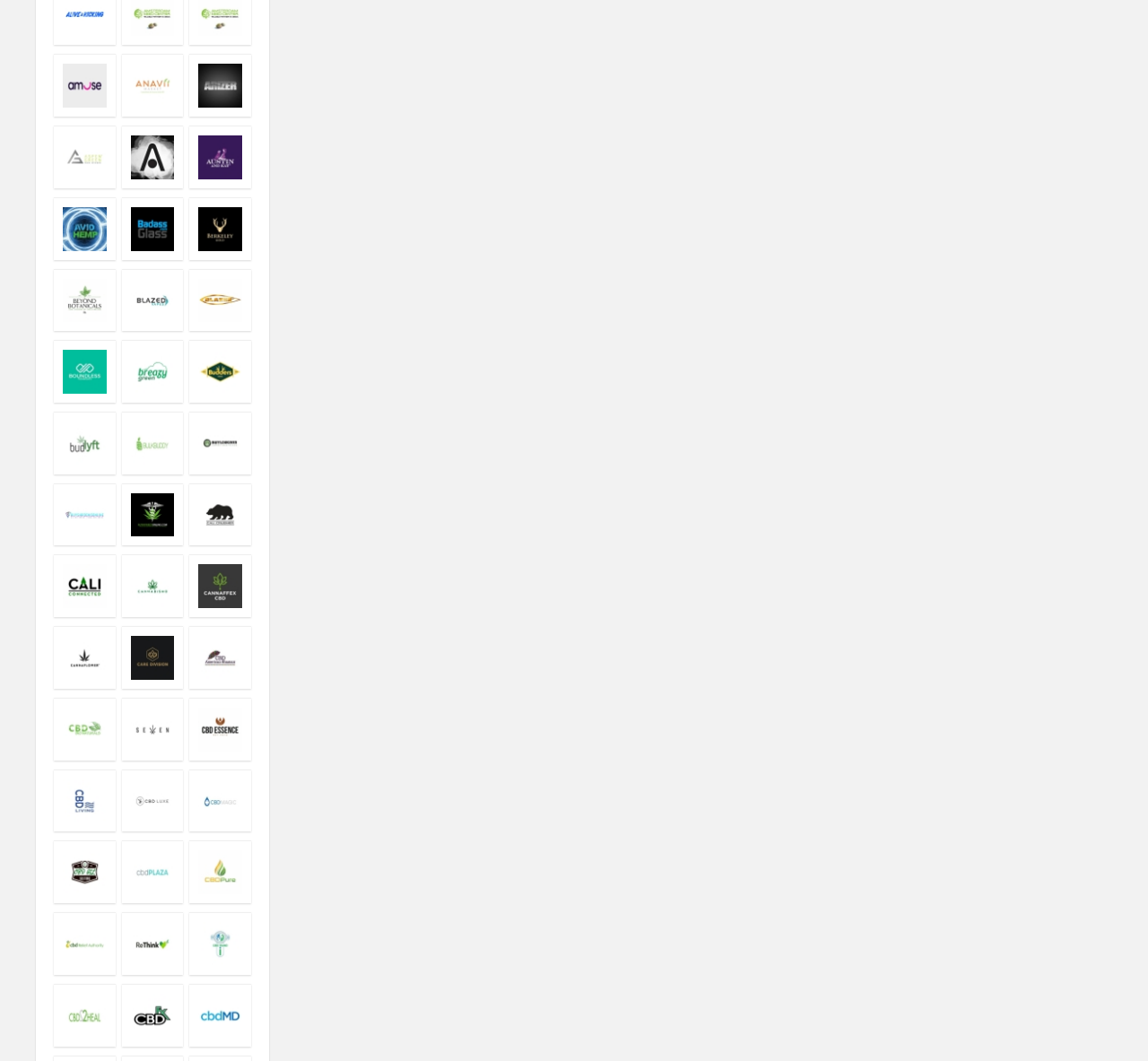What is the brand located at the bottom left corner?
Could you give a comprehensive explanation in response to this question?

By analyzing the bounding box coordinates of the link elements, I found that the brand 'CBD2Heal' has the lowest y-coordinate value, indicating that it is located at the bottom left corner of the webpage.